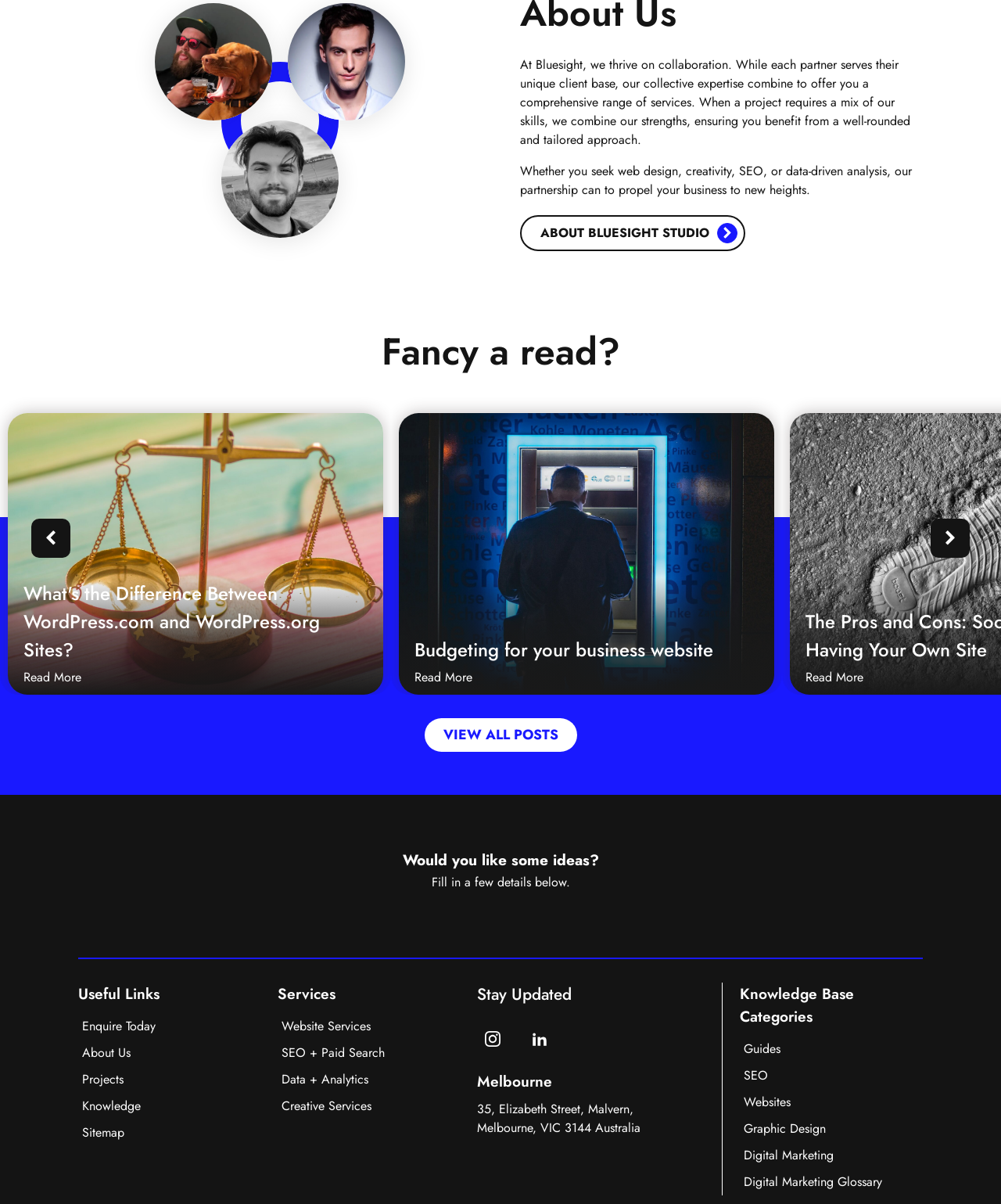Please predict the bounding box coordinates of the element's region where a click is necessary to complete the following instruction: "View all posts". The coordinates should be represented by four float numbers between 0 and 1, i.e., [left, top, right, bottom].

[0.424, 0.597, 0.576, 0.624]